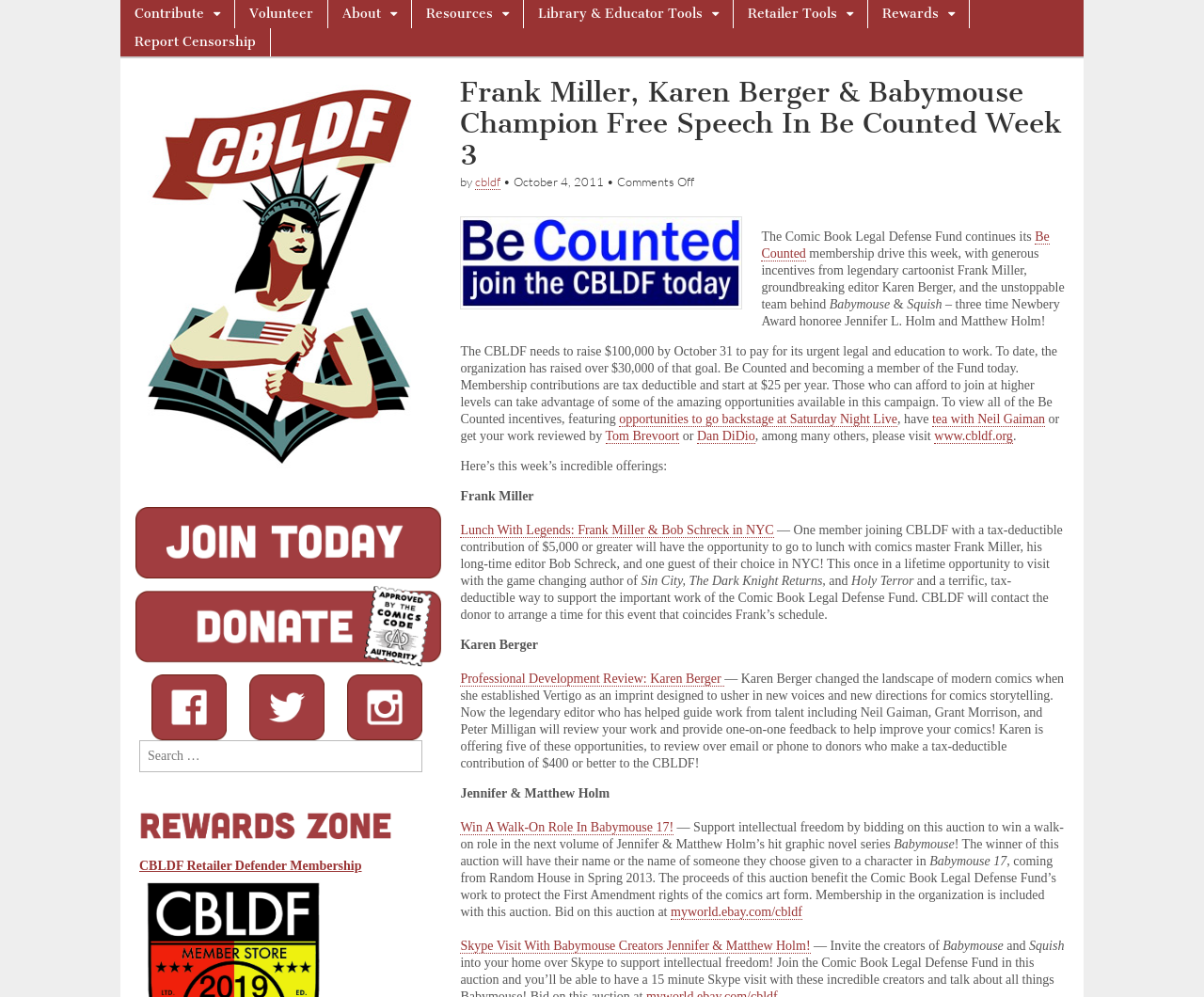Find the bounding box coordinates of the element you need to click on to perform this action: 'Read about Frank Miller's offer'. The coordinates should be represented by four float values between 0 and 1, in the format [left, top, right, bottom].

[0.382, 0.491, 0.443, 0.505]